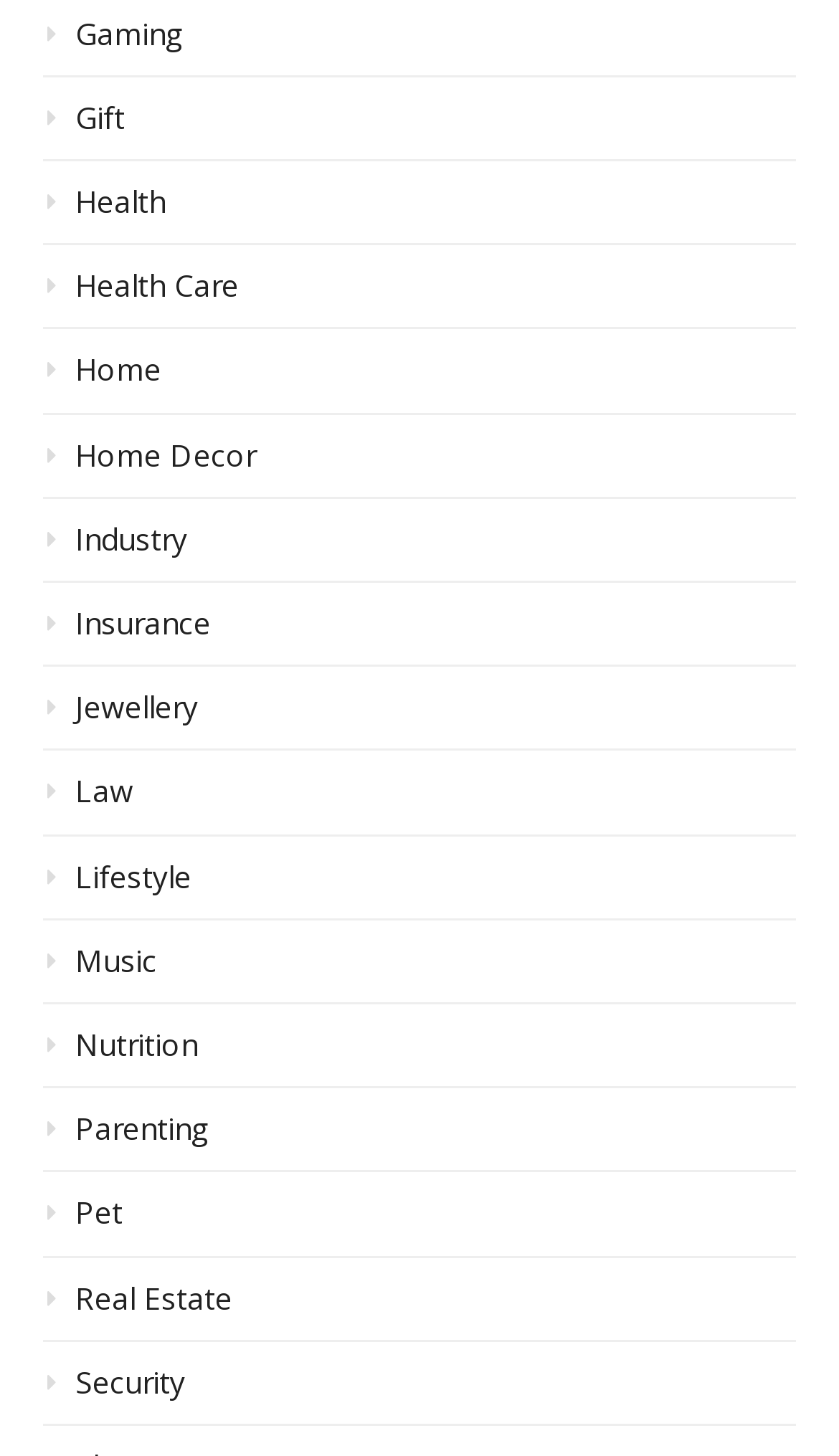Indicate the bounding box coordinates of the element that must be clicked to execute the instruction: "Explore Health Care". The coordinates should be given as four float numbers between 0 and 1, i.e., [left, top, right, bottom].

[0.051, 0.184, 0.949, 0.227]